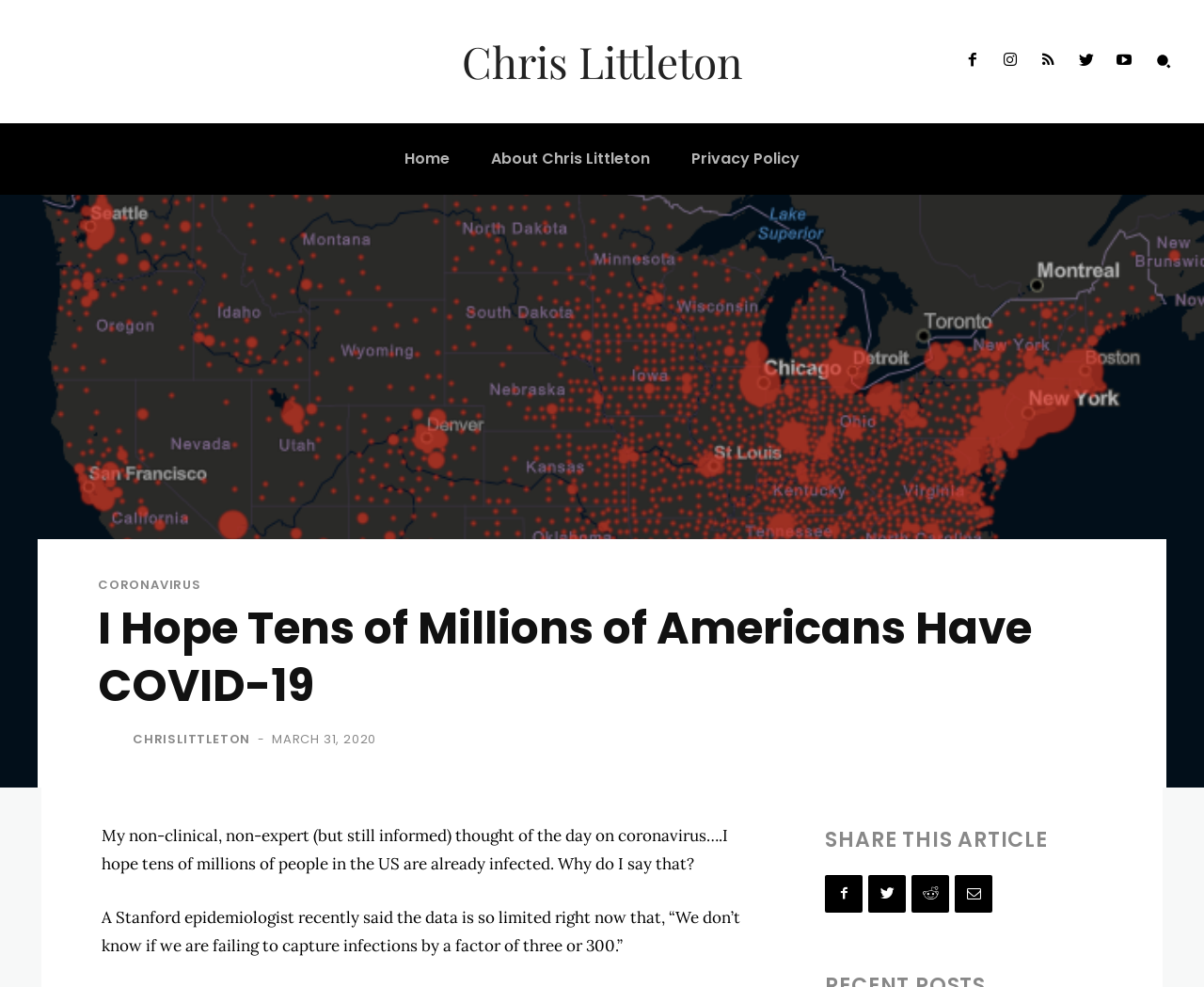Based on the description "parent_node: CHRISLITTLETON title="chrislittleton"", find the bounding box of the specified UI element.

[0.081, 0.737, 0.108, 0.762]